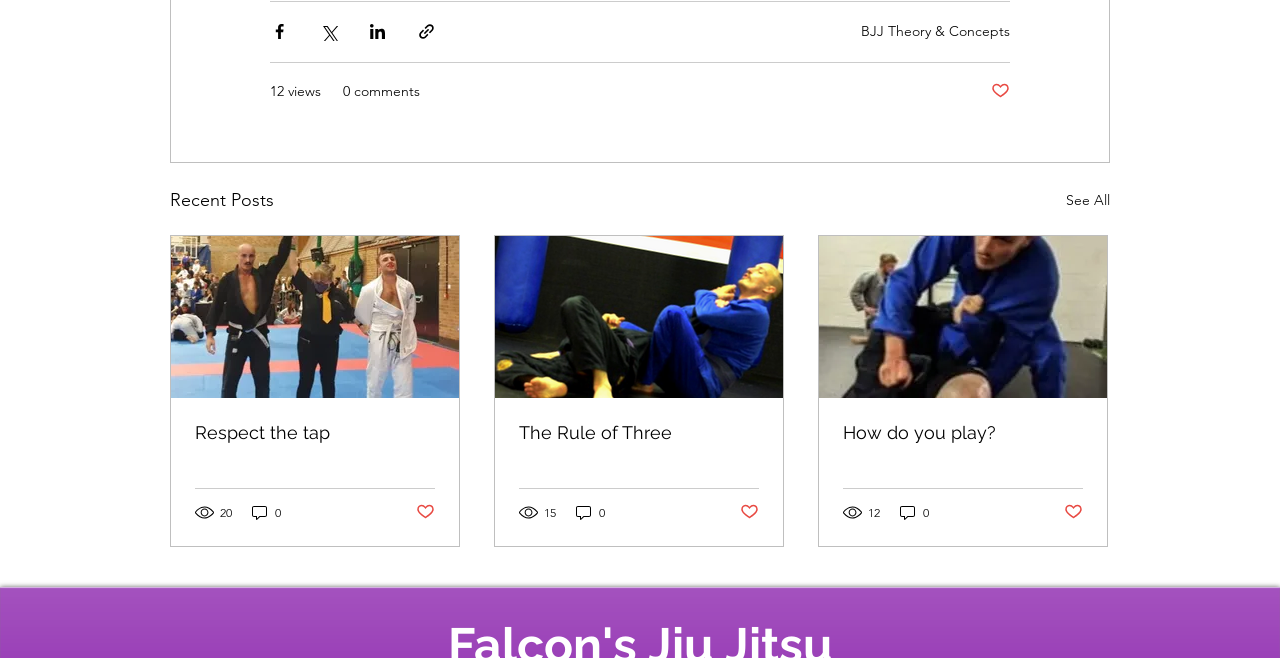What is the title of the second post?
Refer to the image and provide a thorough answer to the question.

The title of the second post is 'The Rule of Three', which is a link that can be clicked to read the full post.